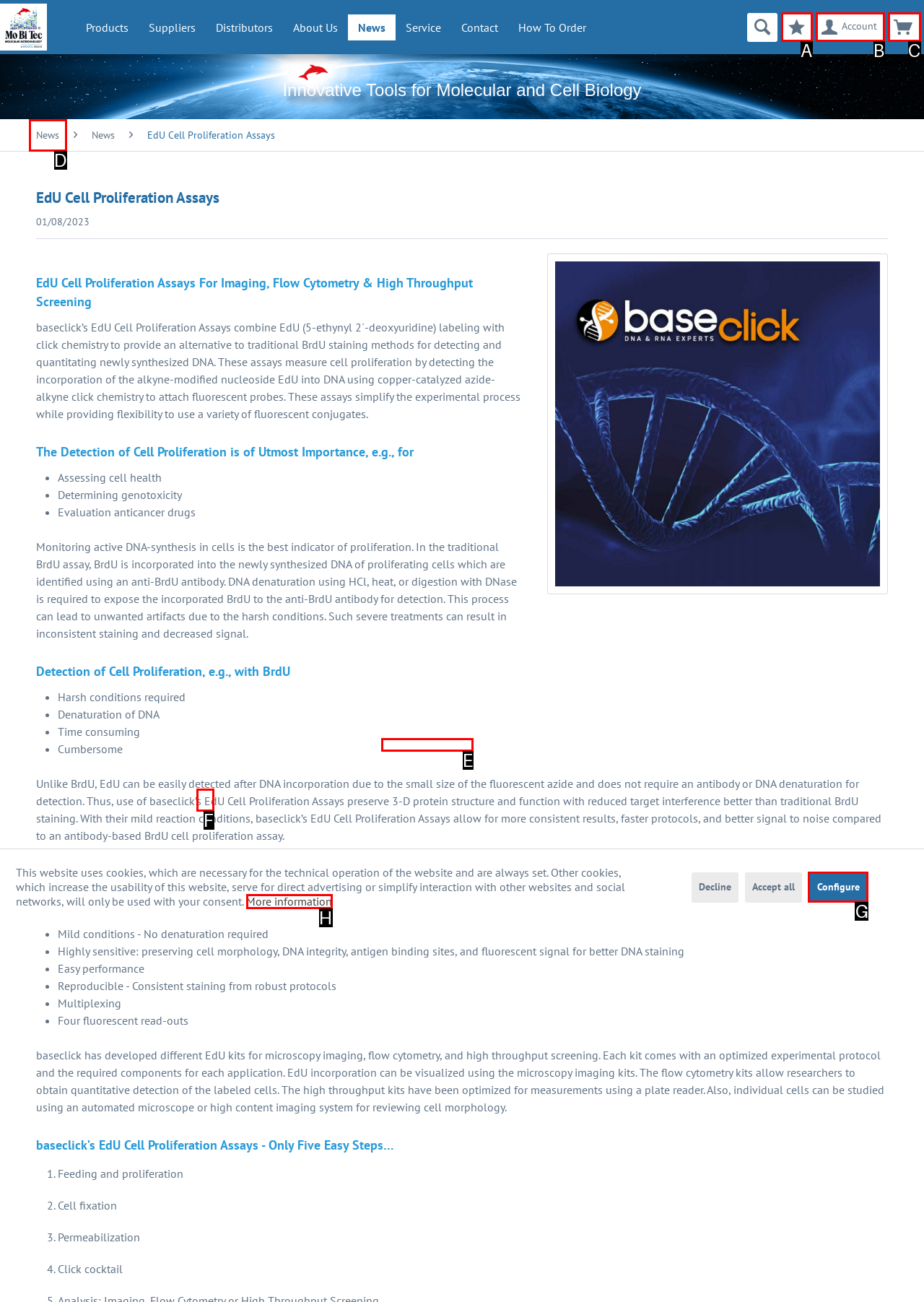Determine which HTML element best fits the description: edcrockerediting@gmail.com
Answer directly with the letter of the matching option from the available choices.

None